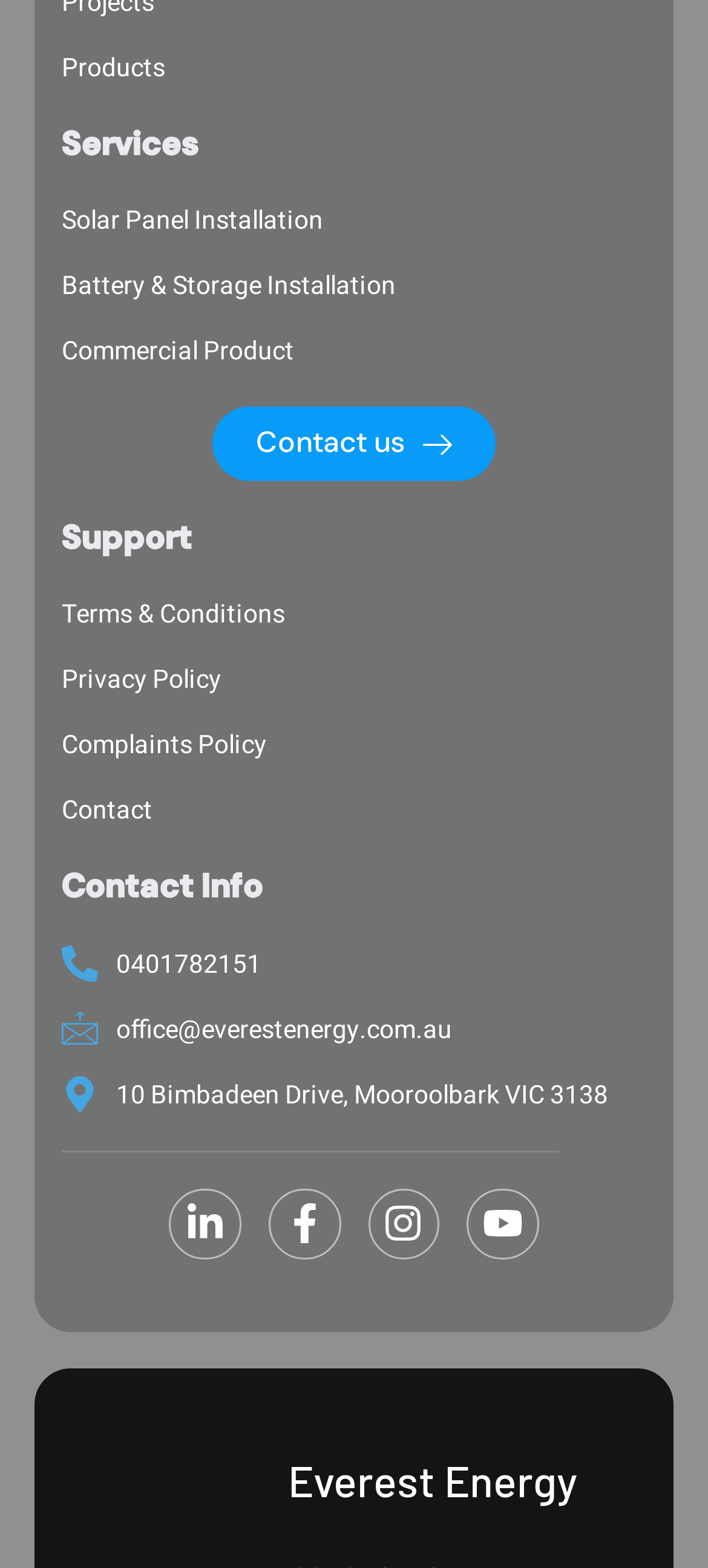Please examine the image and provide a detailed answer to the question: How many services are listed?

I counted the number of links under the 'Services' heading, which are 'Solar Panel Installation', 'Battery & Storage Installation', 'Commercial Product', and 'Contact us'. Therefore, there are 4 services listed.